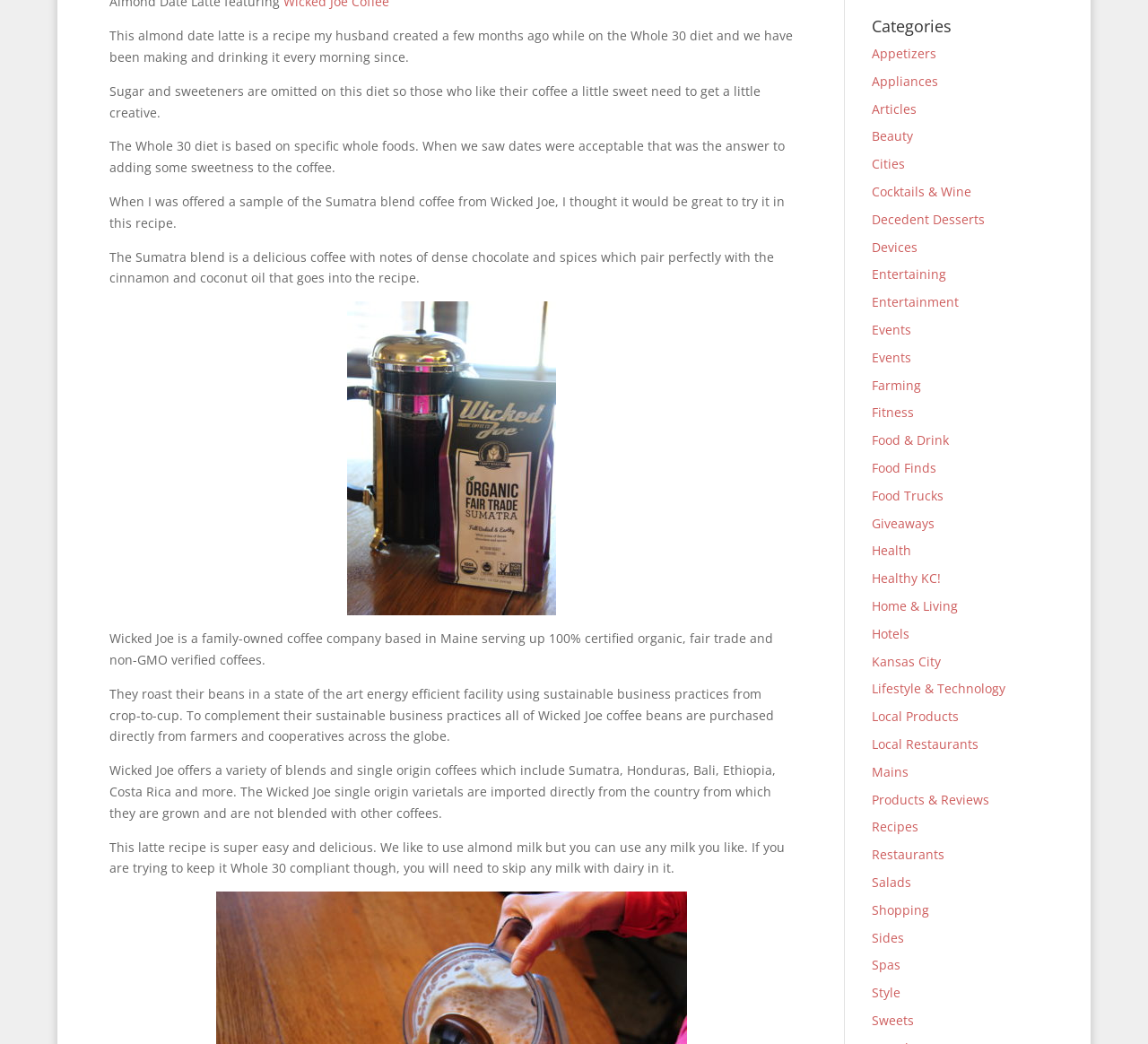What type of coffee is used in the recipe?
Using the information presented in the image, please offer a detailed response to the question.

The answer can be found in the third paragraph of the webpage, where it is mentioned that the Sumatra blend coffee from Wicked Joe is used in the recipe.